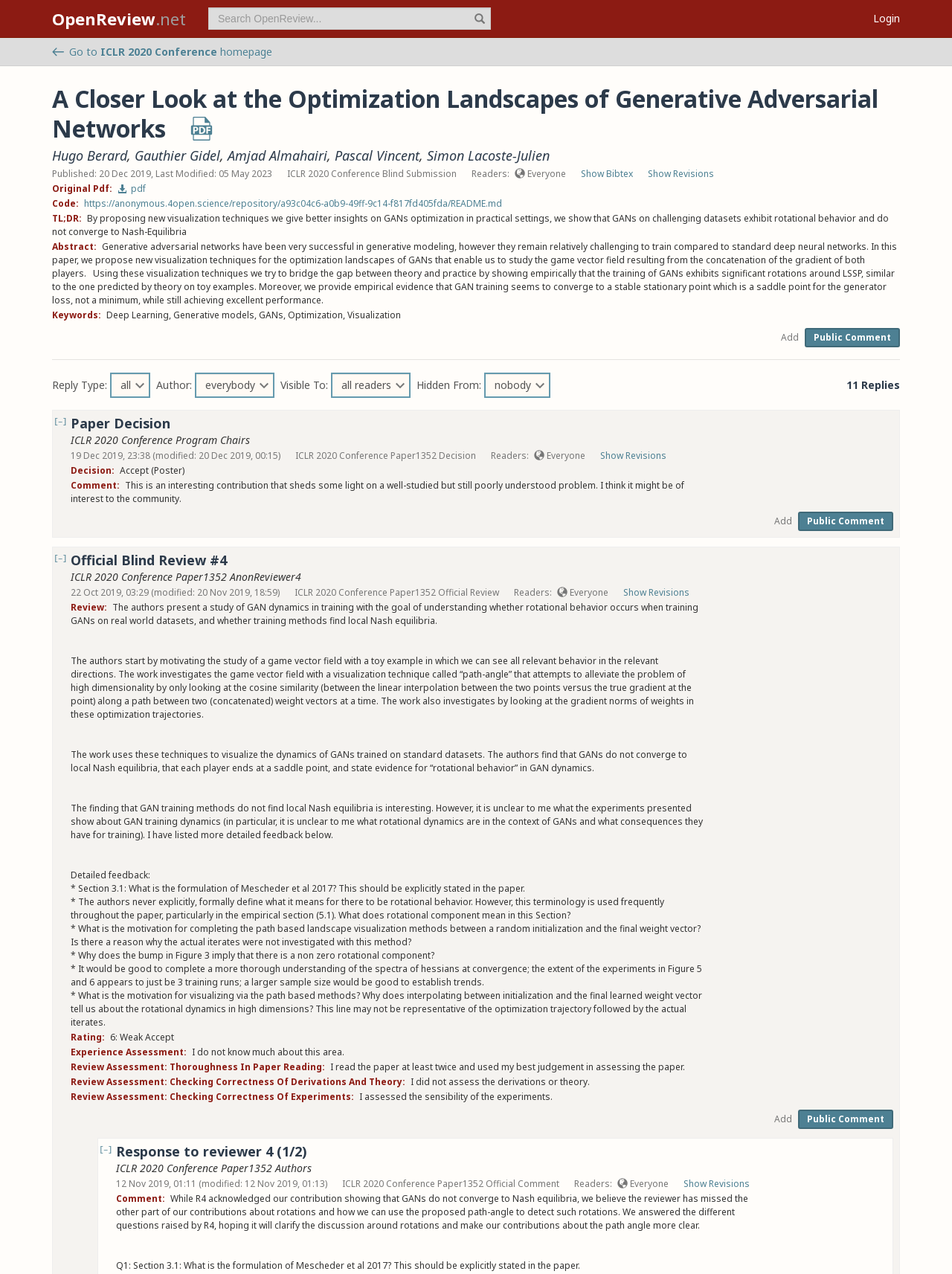Carefully observe the image and respond to the question with a detailed answer:
What is the title of the paper?

The title of the paper can be found at the top of the webpage, which is 'A Closer Look at the Optimization Landscapes of Generative Adversarial Networks'.